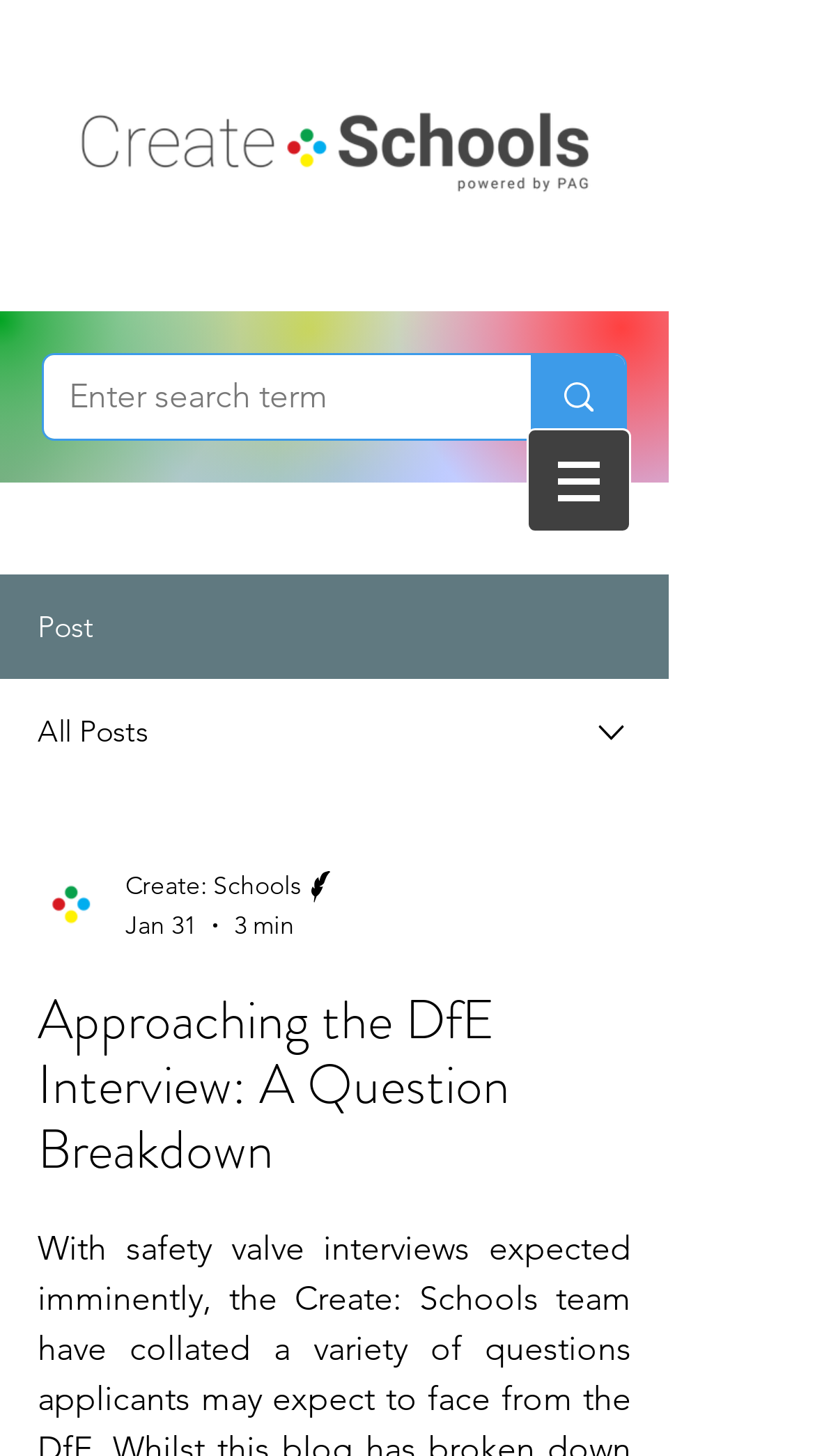What is the estimated reading time of the article?
Give a one-word or short-phrase answer derived from the screenshot.

3 min